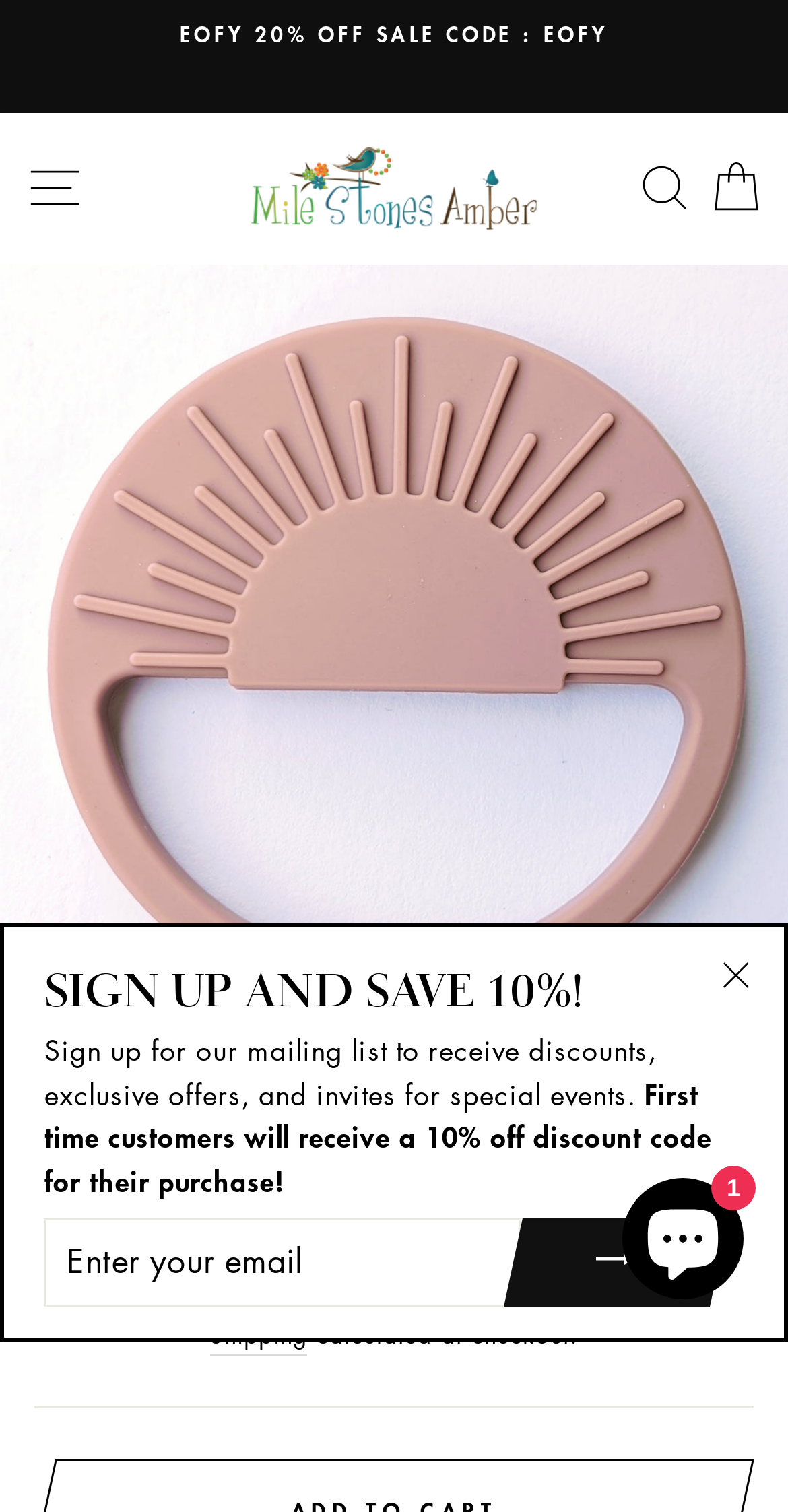Please identify the bounding box coordinates of the area I need to click to accomplish the following instruction: "Close the chat window".

[0.79, 0.779, 0.944, 0.859]